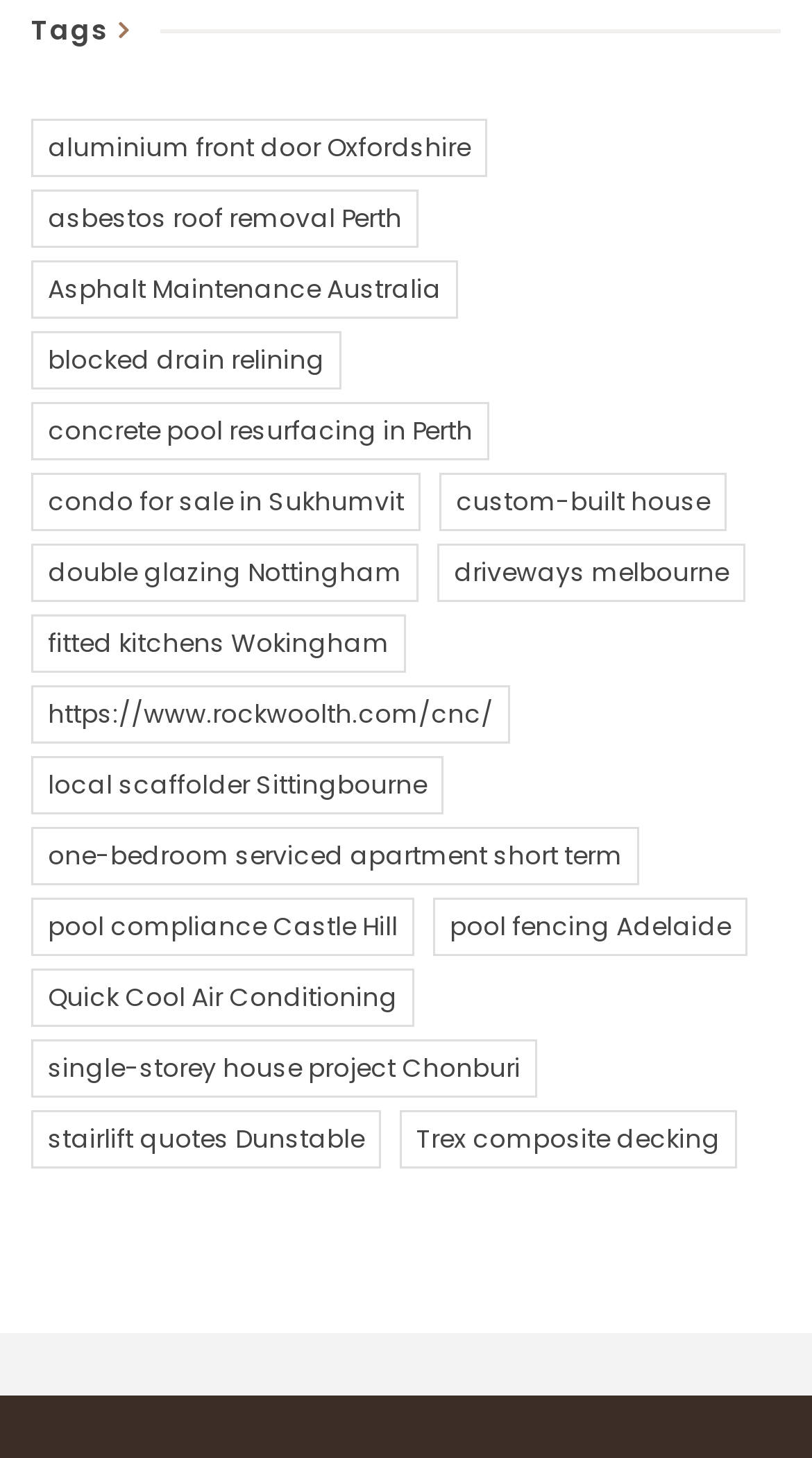Use a single word or phrase to answer the question: 
Is there a link about house projects?

Yes